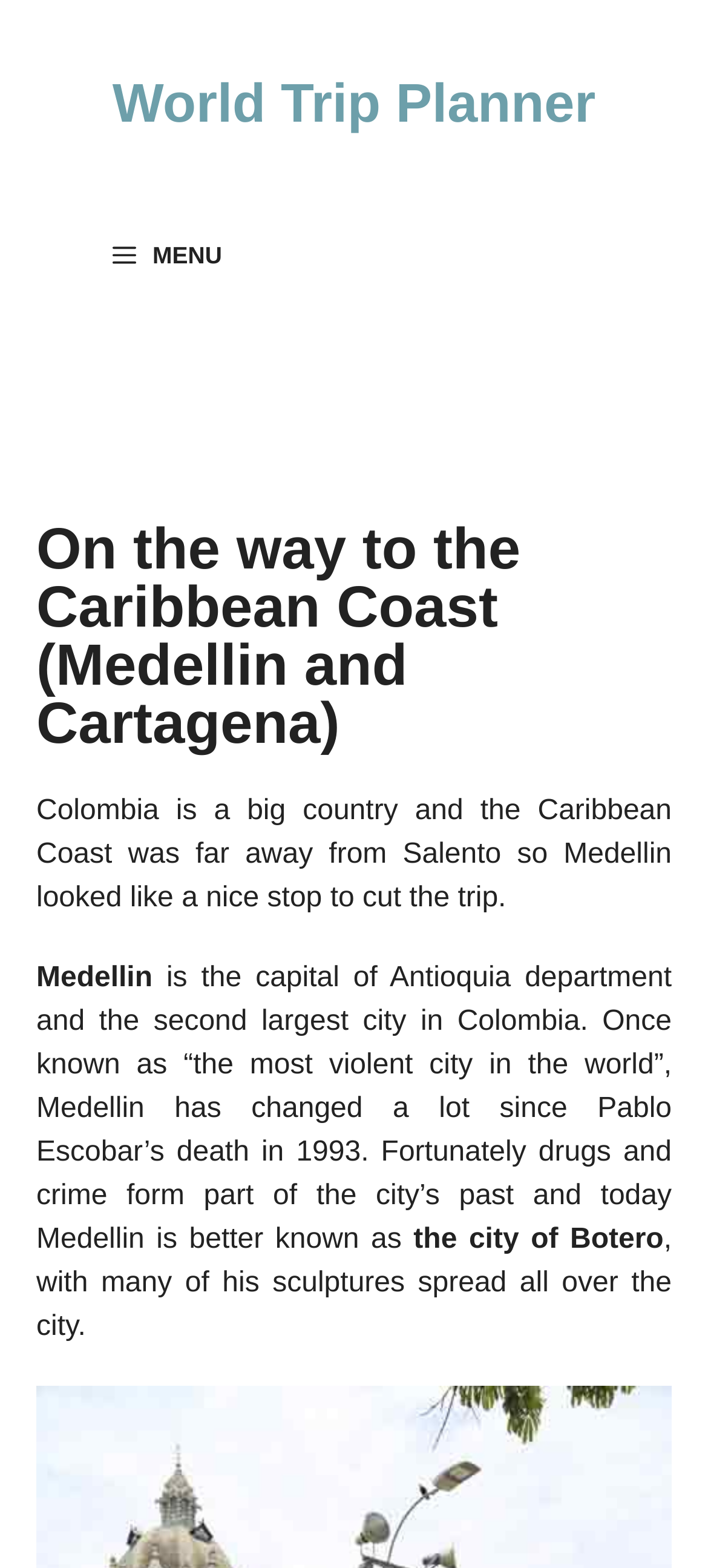What is Medellin known as today?
Please give a detailed and elaborate answer to the question.

I found this answer by reading the text in the header section, which mentions that 'today Medellin is better known as the city of Botero, with many of his sculptures spread all over the city.'